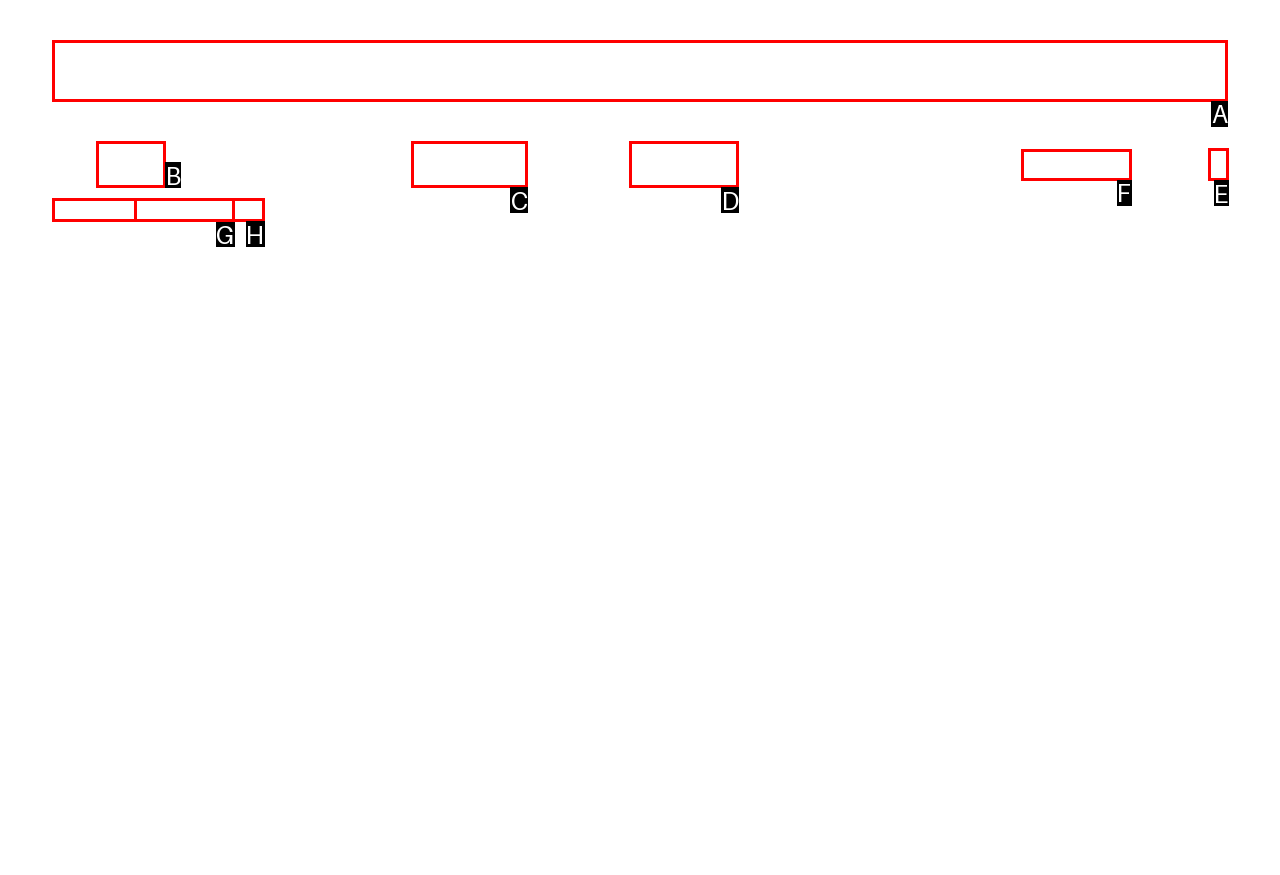Point out the correct UI element to click to carry out this instruction: Click on the 'The Business Times' link
Answer with the letter of the chosen option from the provided choices directly.

A